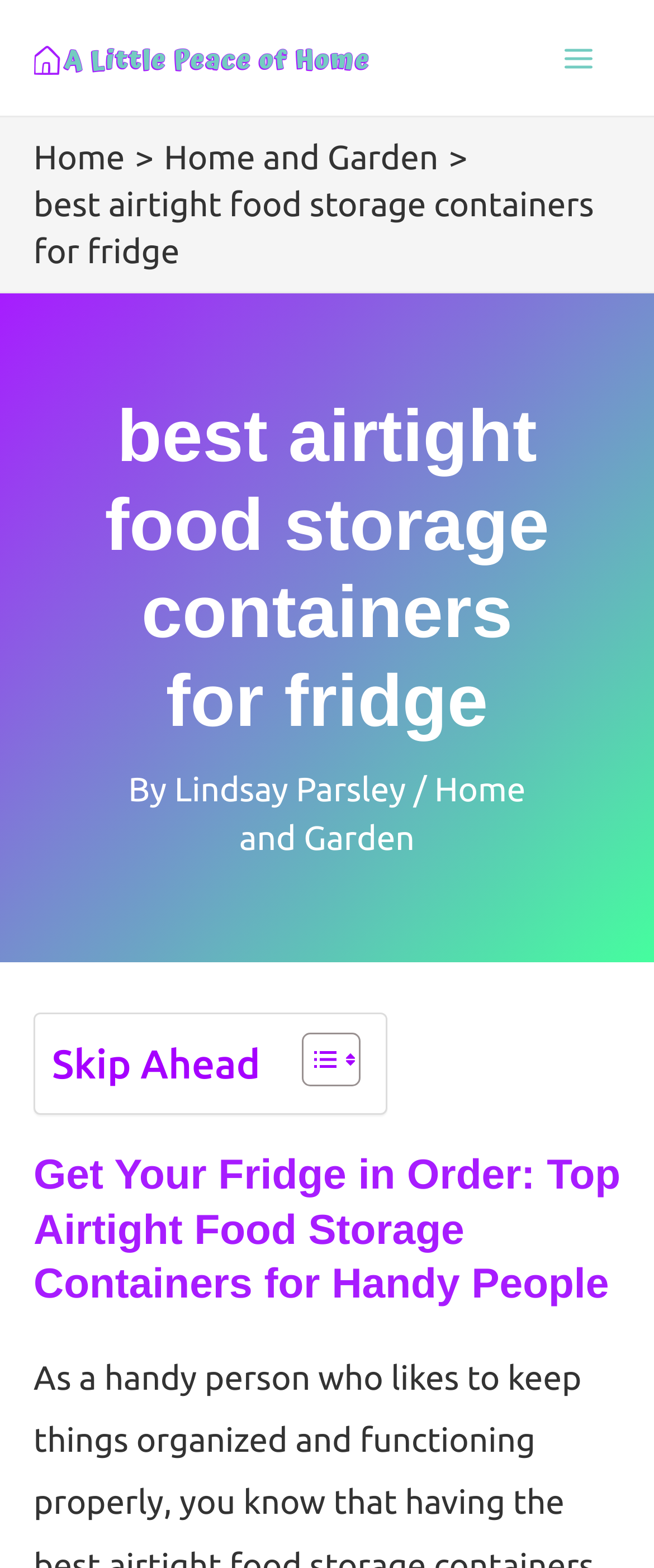Determine the bounding box coordinates of the UI element described below. Use the format (top-left x, top-left y, bottom-right x, bottom-right y) with floating point numbers between 0 and 1: Main Menu

[0.82, 0.01, 0.949, 0.064]